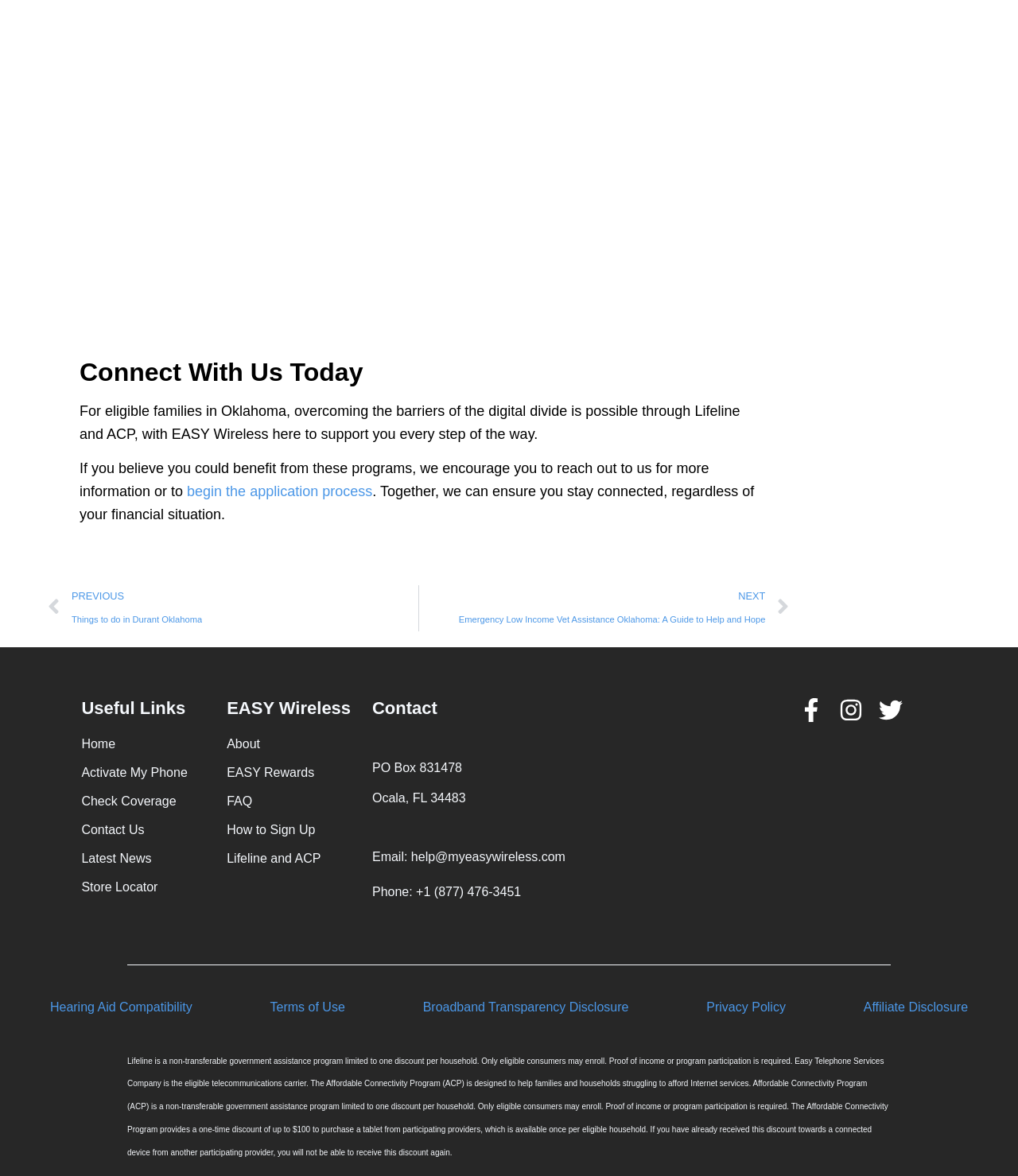Pinpoint the bounding box coordinates of the element to be clicked to execute the instruction: "go to Home".

[0.08, 0.625, 0.223, 0.641]